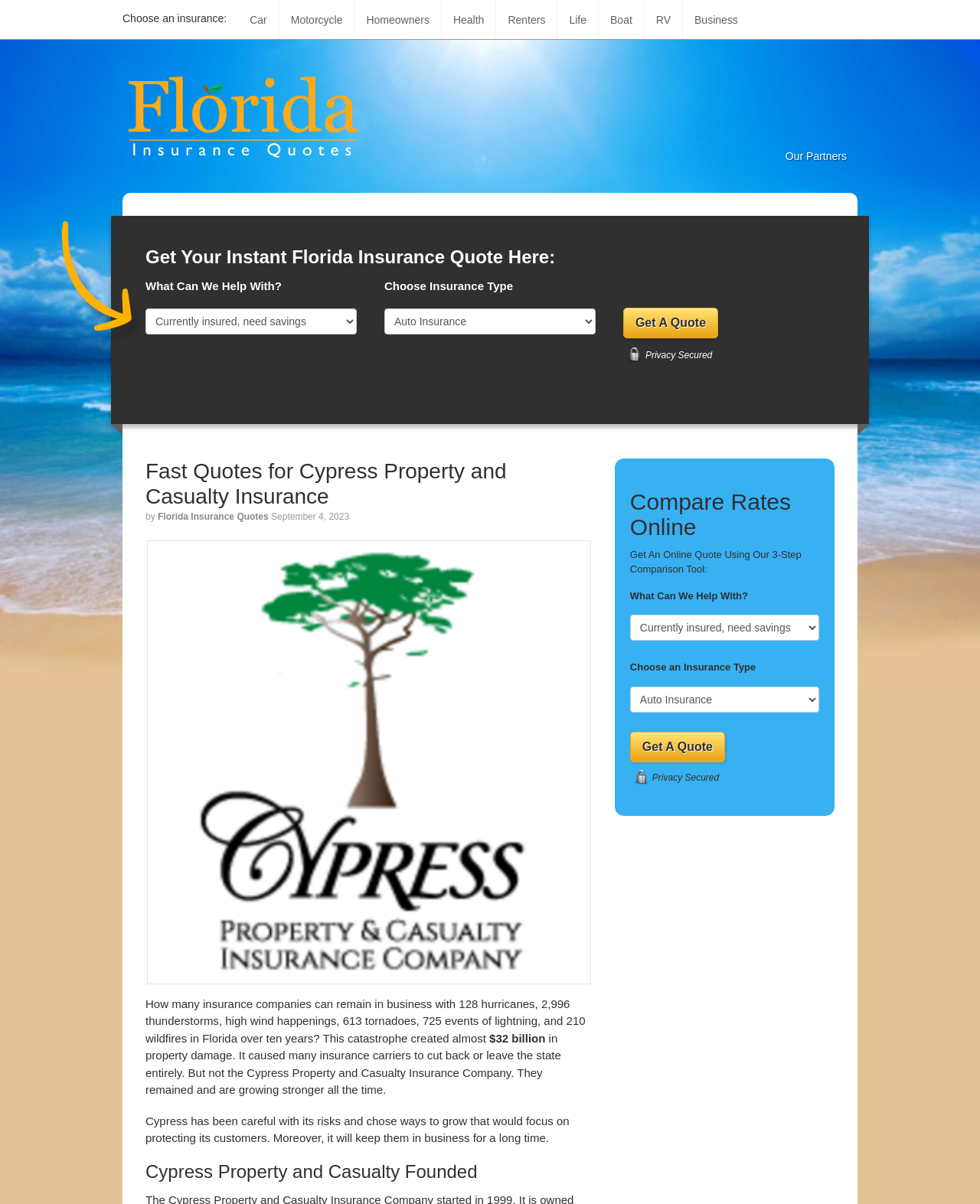Determine the bounding box coordinates of the clickable region to execute the instruction: "Click on Florida Insurance Quotes". The coordinates should be four float numbers between 0 and 1, denoted as [left, top, right, bottom].

[0.161, 0.425, 0.274, 0.434]